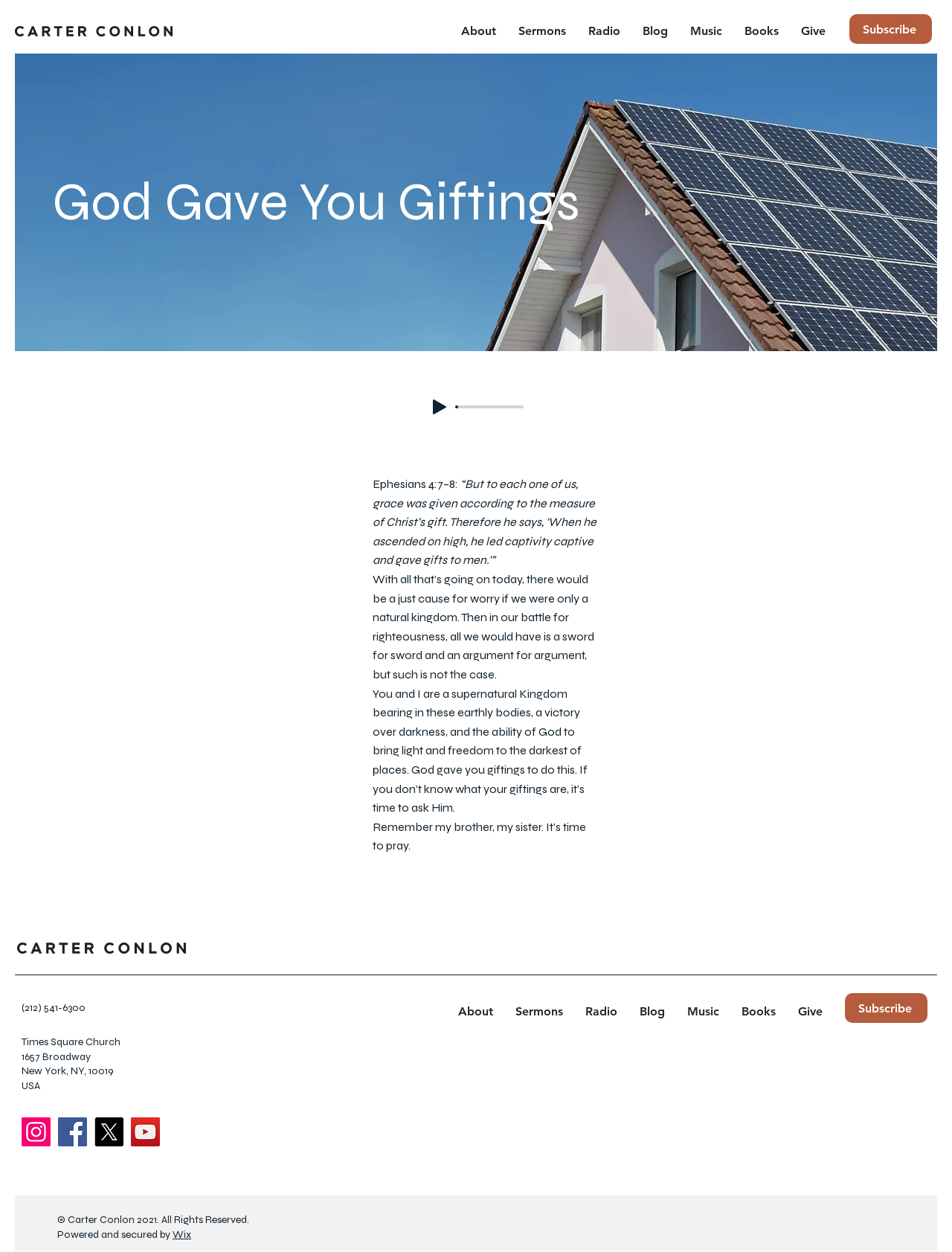What is the main heading of this webpage? Please extract and provide it.

God Gave You Giftings